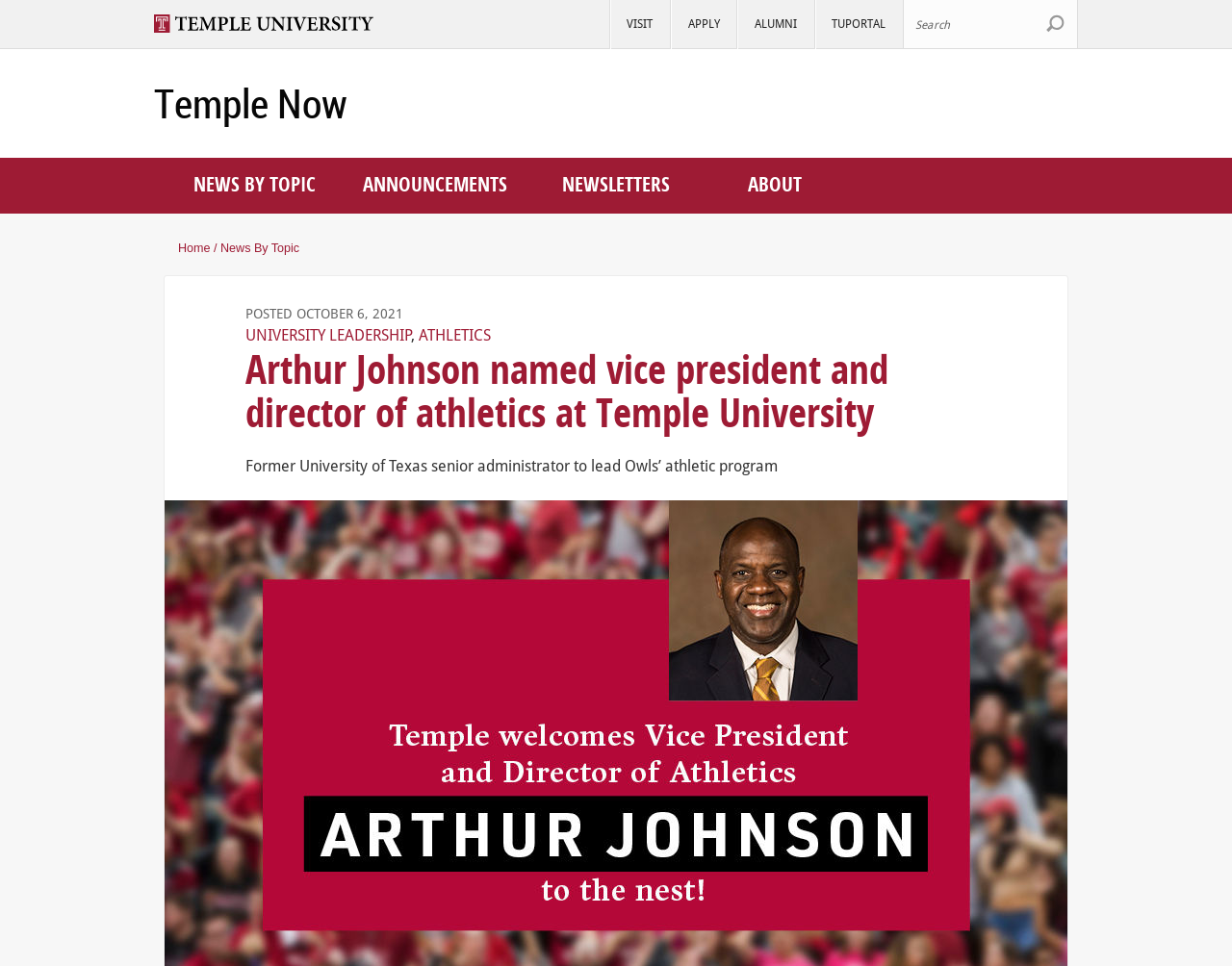What is the date of the article?
Using the picture, provide a one-word or short phrase answer.

October 6, 2021